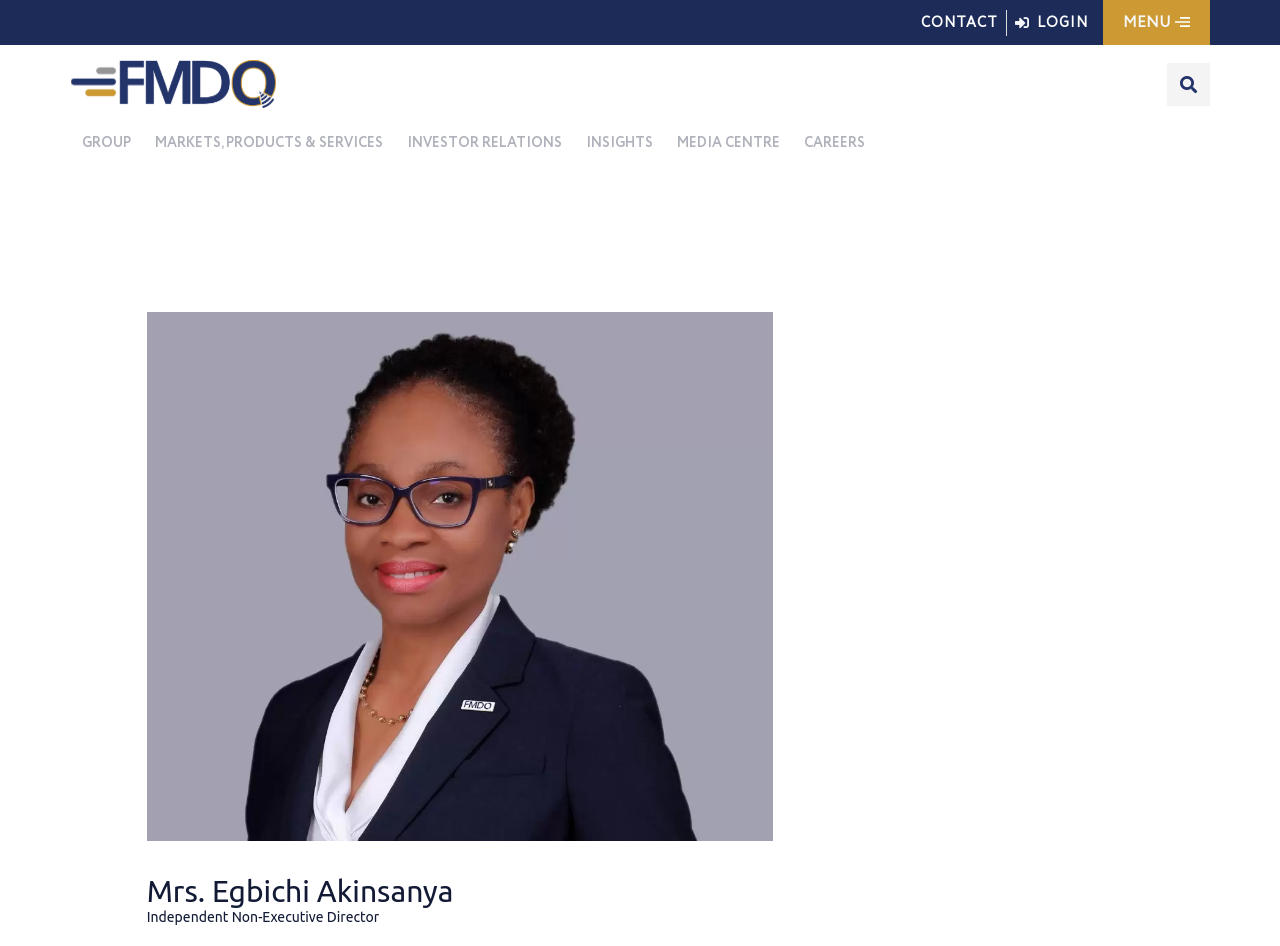Illustrate the webpage with a detailed description.

The webpage is about Mrs. Egbichi Akinsanya, an Independent Non-Executive Director at FMDQ Group. At the top right corner, there are three links: "CONTACT", "LOGIN", and "MENU", with a small image beside the "MENU" link. On the top left, there is the FMDQ logo, which is also a link. Below the logo, there are five generic elements: "GROUP", "MARKETS, PRODUCTS & SERVICES", "INVESTOR RELATIONS", "INSIGHTS", and "MEDIA CENTRE", each with a corresponding link. 

A search bar is located at the top right, consisting of a search box and a "Search" button. Below the search bar, there is a large header section that takes up most of the page, with a heading that displays Mrs. Egbichi Akinsanya's title and position.